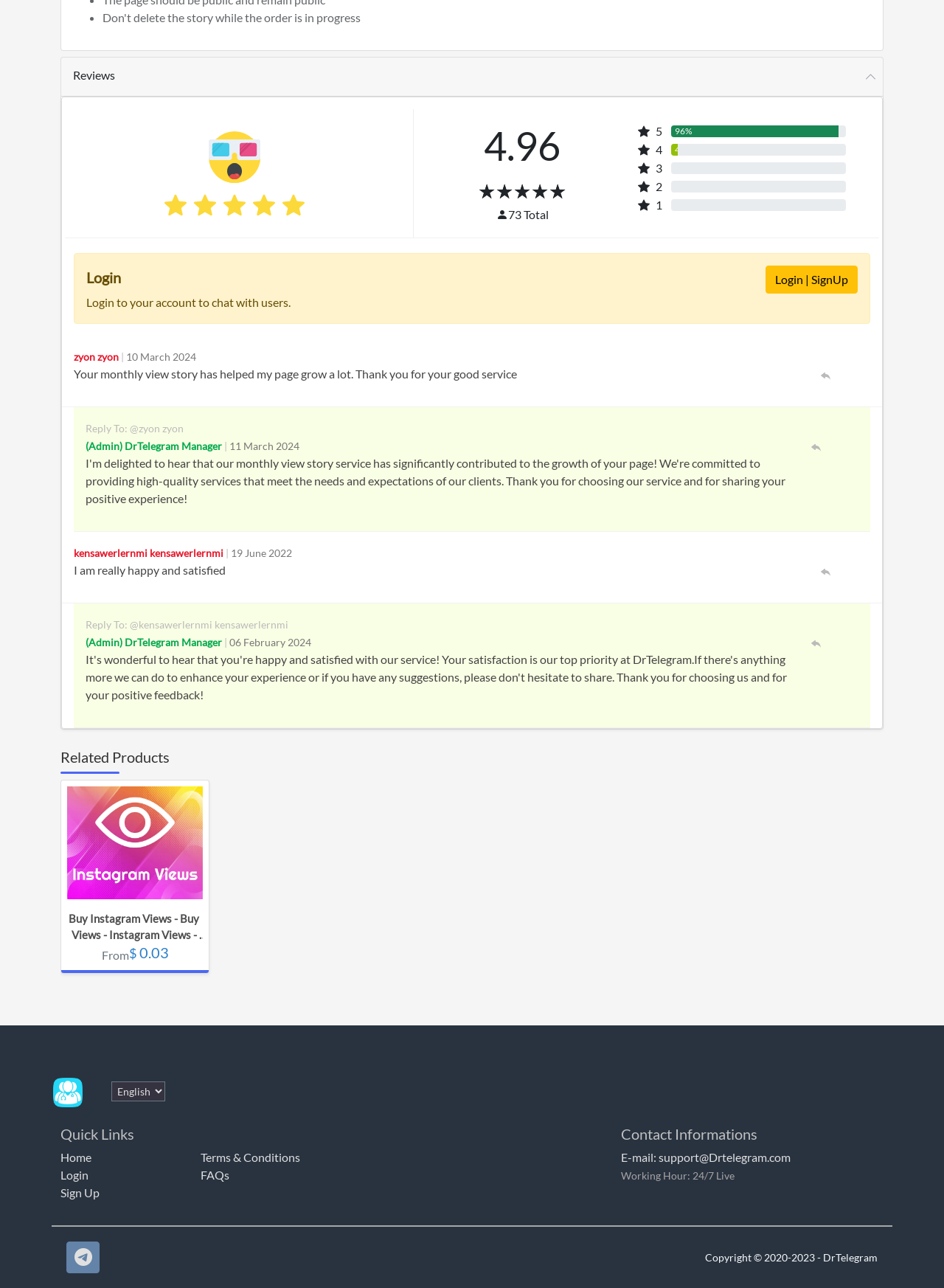What is the website's email address?
Based on the screenshot, answer the question with a single word or phrase.

support@Drtelegram.com